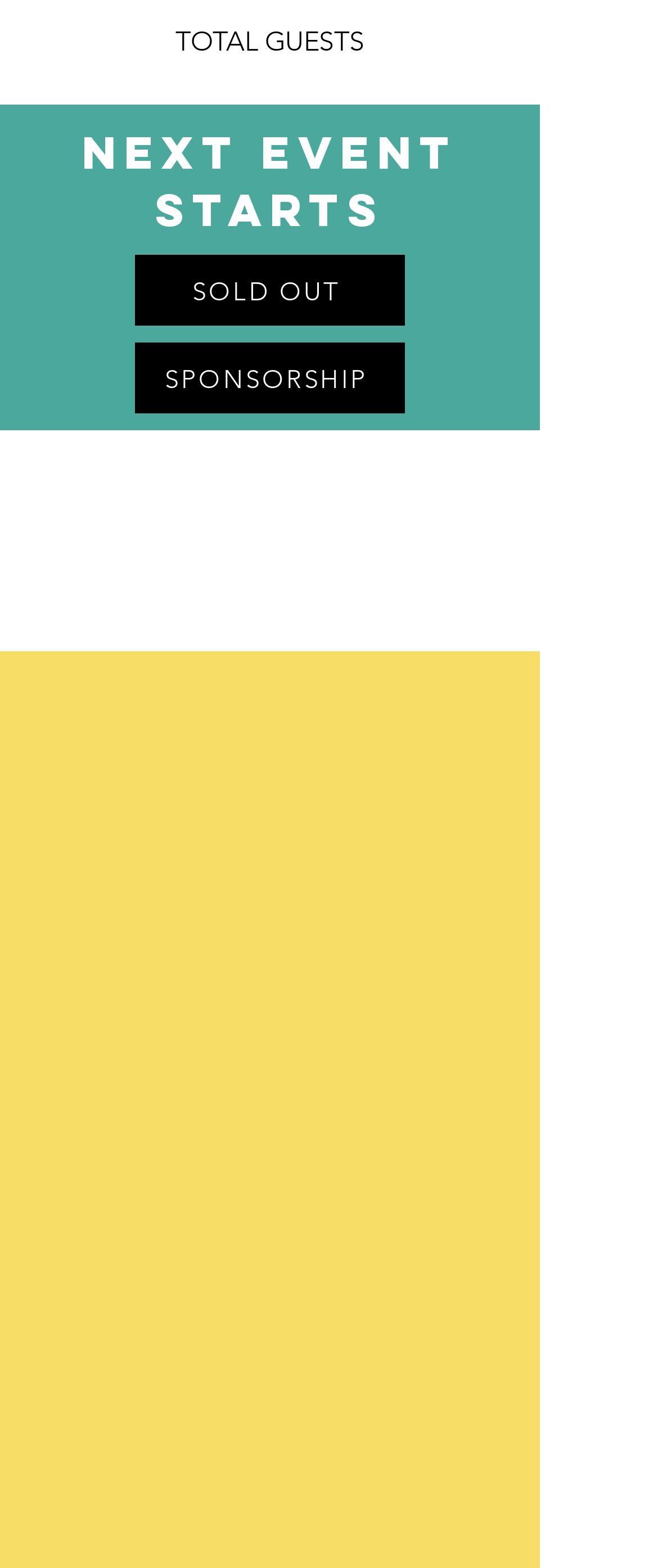Identify the bounding box coordinates for the region of the element that should be clicked to carry out the instruction: "Enter your name". The bounding box coordinates should be four float numbers between 0 and 1, i.e., [left, top, right, bottom].

[0.051, 0.876, 0.769, 0.914]